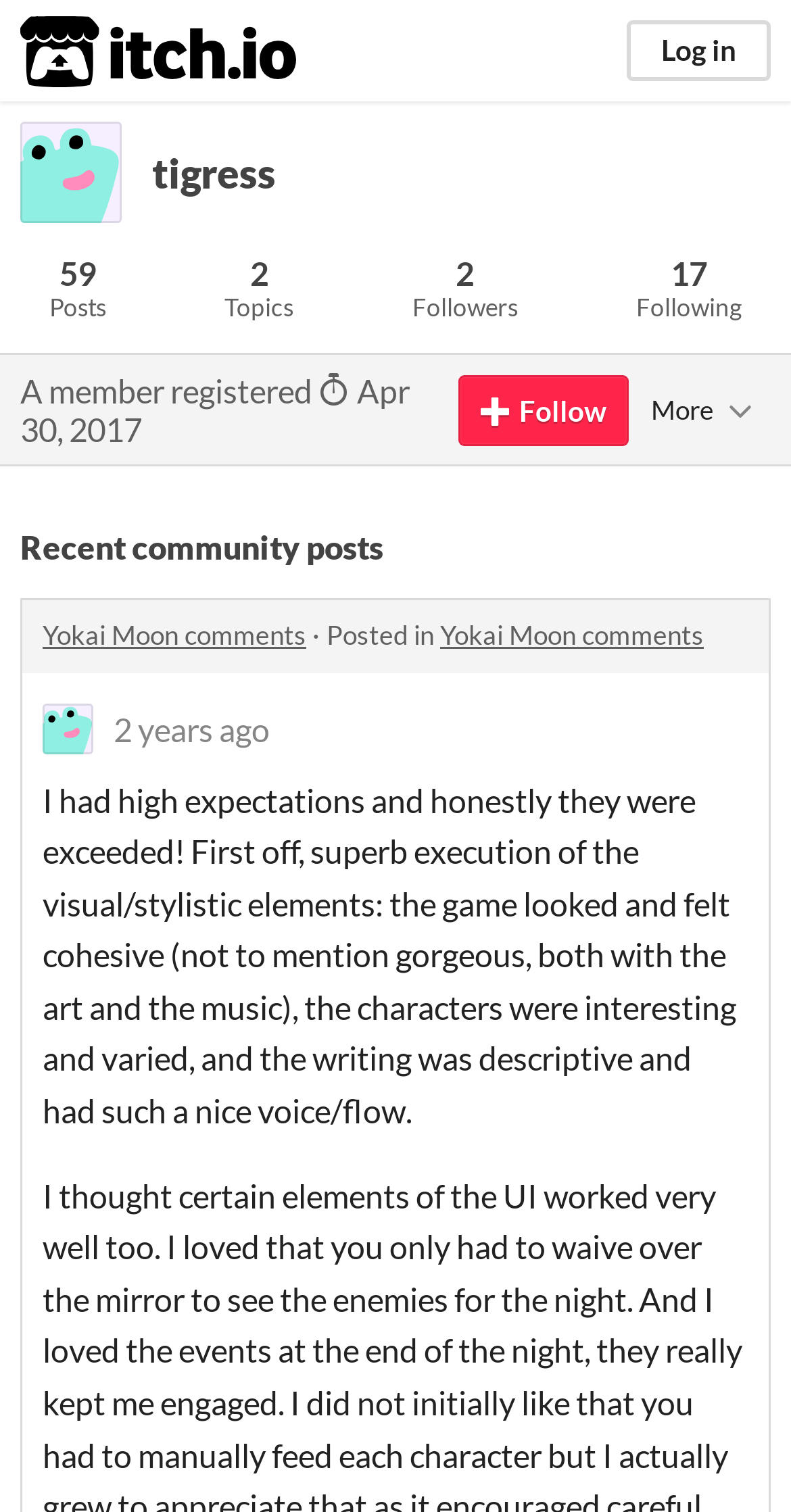Locate the UI element described as follows: "Yokai Moon comments". Return the bounding box coordinates as four float numbers between 0 and 1 in the order [left, top, right, bottom].

[0.556, 0.409, 0.89, 0.43]